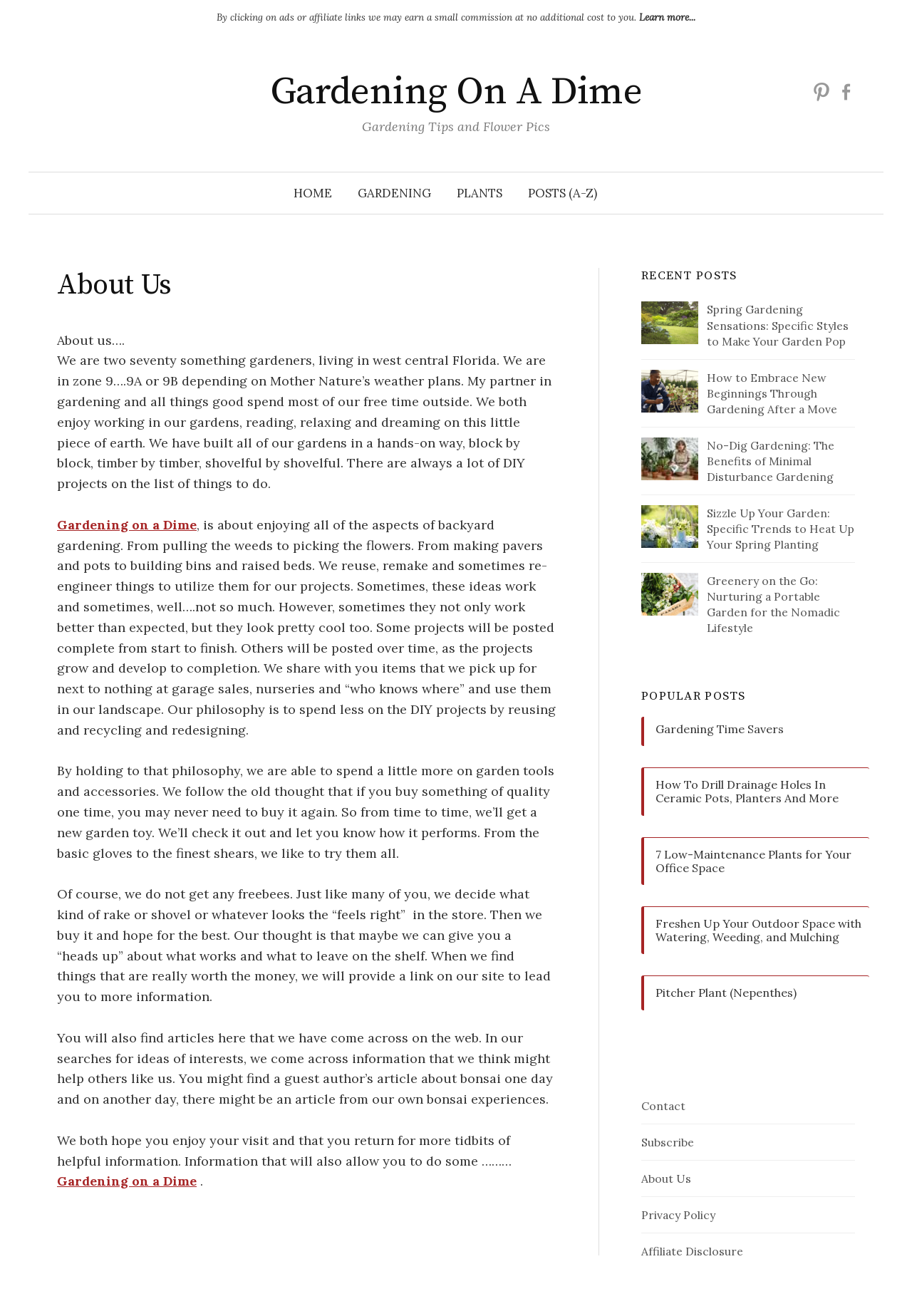Please determine the bounding box of the UI element that matches this description: Pinterest. The coordinates should be given as (top-left x, top-left y, bottom-right x, bottom-right y), with all values between 0 and 1.

[0.891, 0.064, 0.911, 0.075]